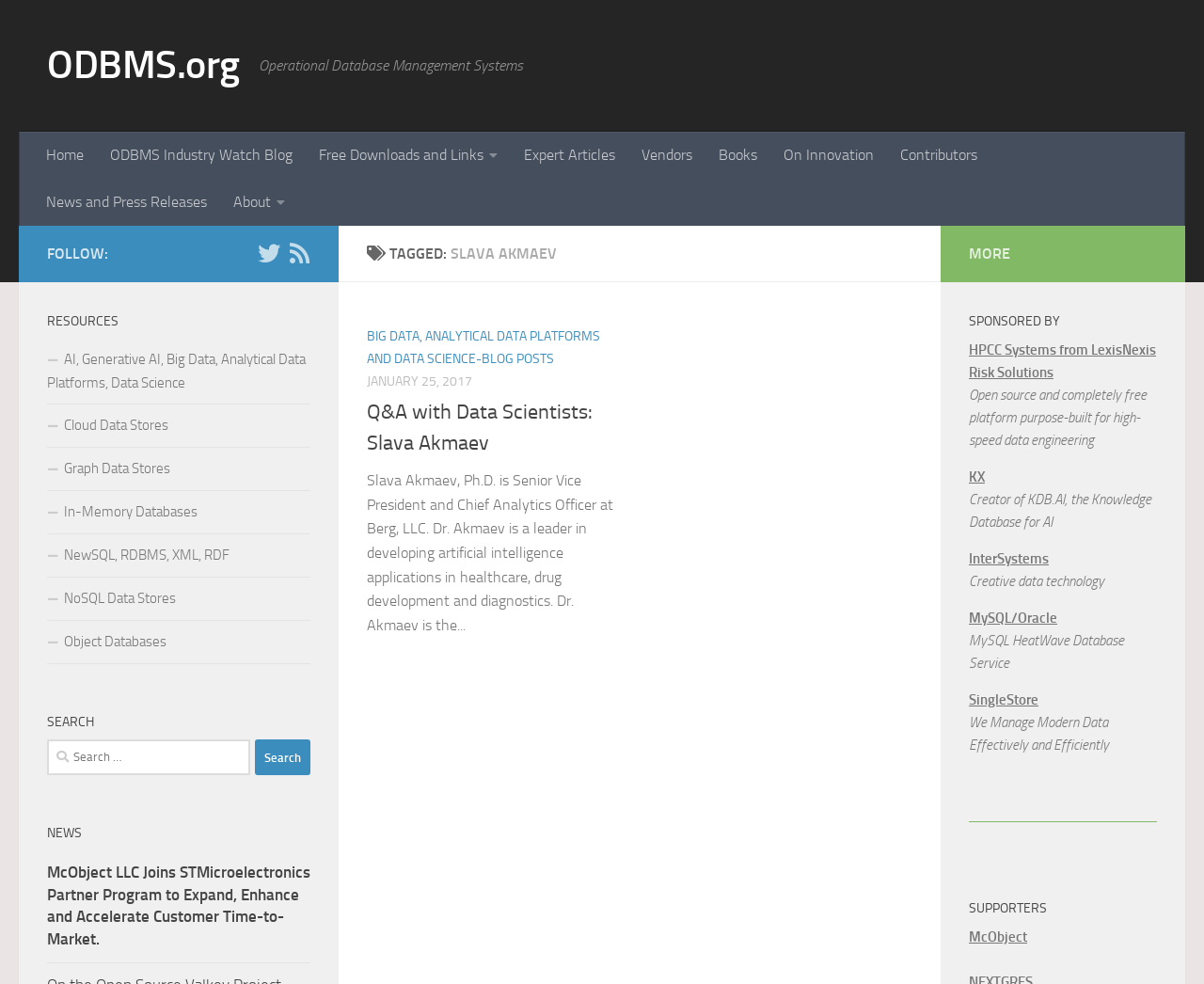What is the name of the person tagged in the article?
Using the visual information from the image, give a one-word or short-phrase answer.

Slava Akmaev